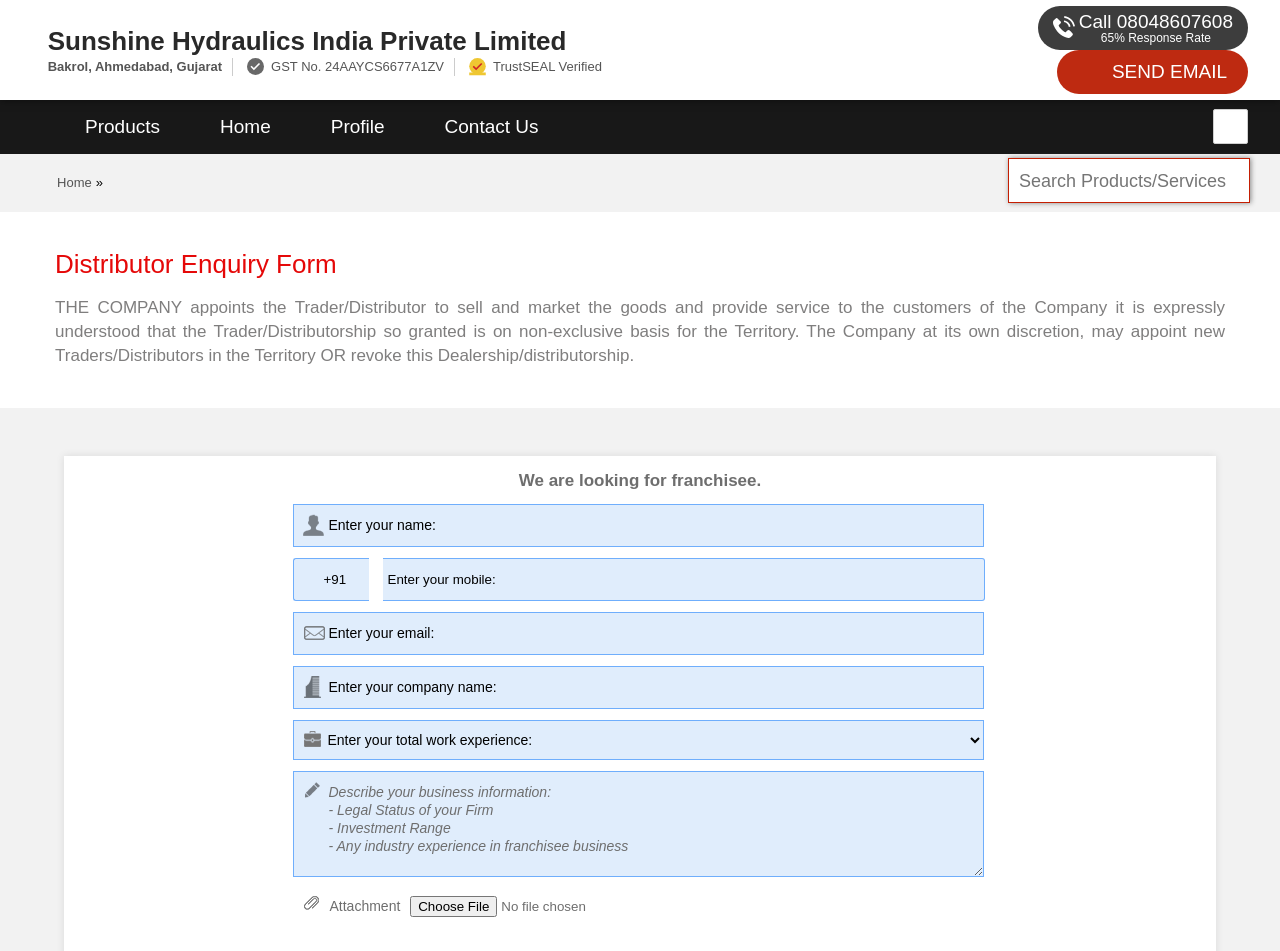What is the response rate?
Based on the visual content, answer with a single word or a brief phrase.

65%